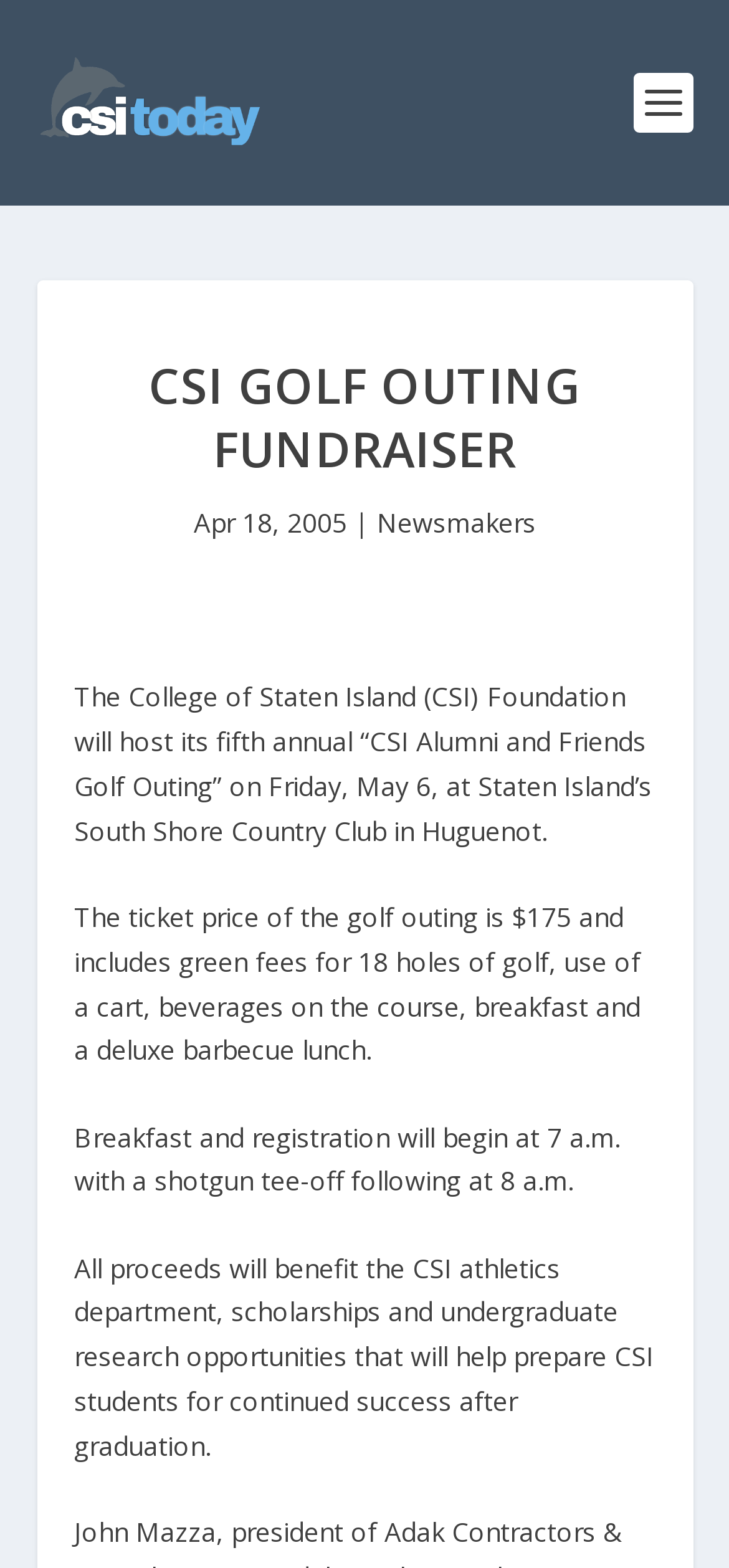Answer the question with a brief word or phrase:
What will the proceeds of the golf outing benefit?

CSI athletics department, scholarships, and undergraduate research opportunities